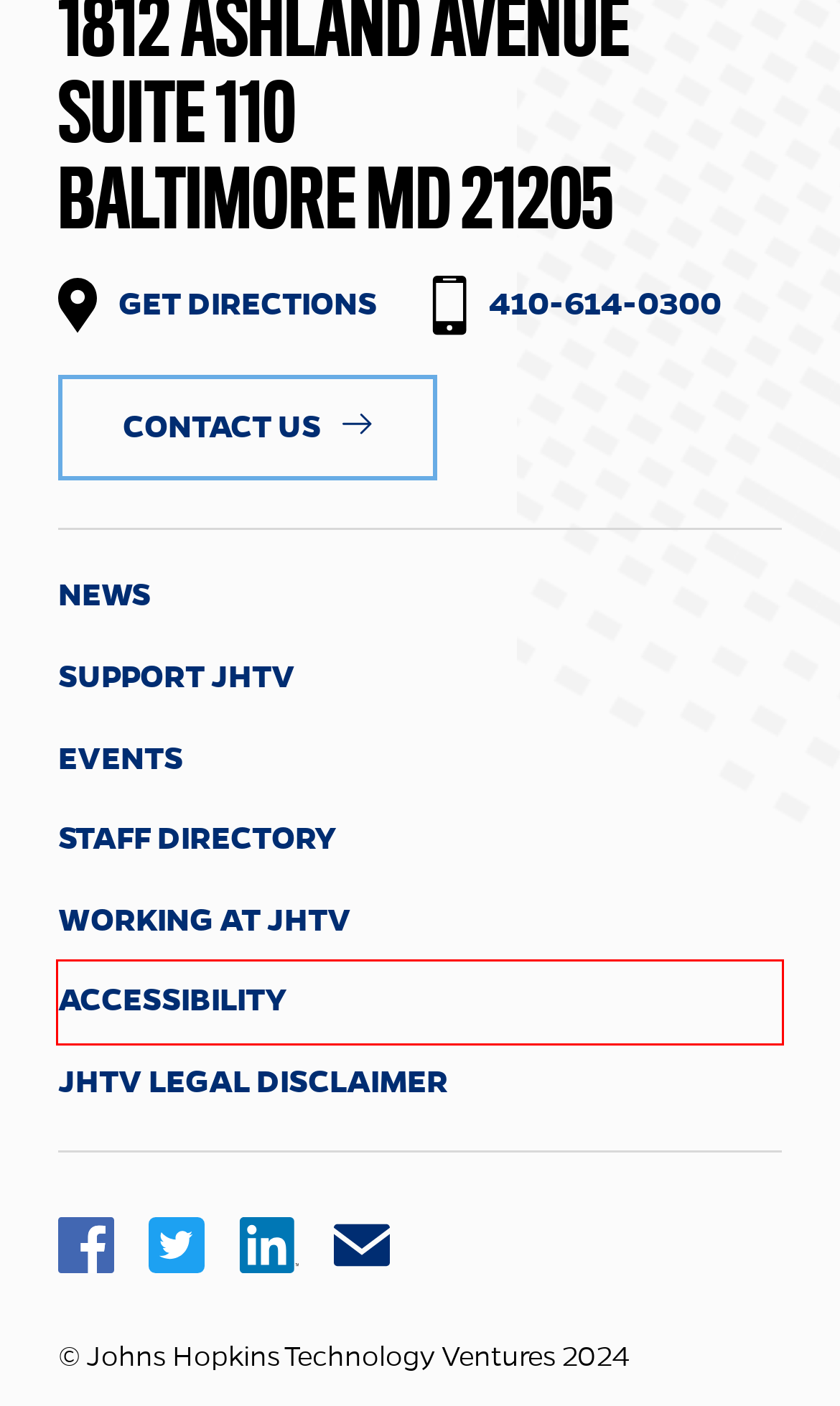Examine the screenshot of a webpage featuring a red bounding box and identify the best matching webpage description for the new page that results from clicking the element within the box. Here are the options:
A. Accessibility - Johns Hopkins Technology Ventures
B. News - Johns Hopkins Technology Ventures
C. Support JHTV - Johns Hopkins Technology Ventures
D. 30th International Biodetection Technologies Virtual Conference
E. JHTV Legal Disclaimer - Johns Hopkins Technology Ventures
F. Contact Us - Johns Hopkins Technology Ventures
G. Working at JHTV - Johns Hopkins Technology Ventures
H. People - Johns Hopkins Technology Ventures

A